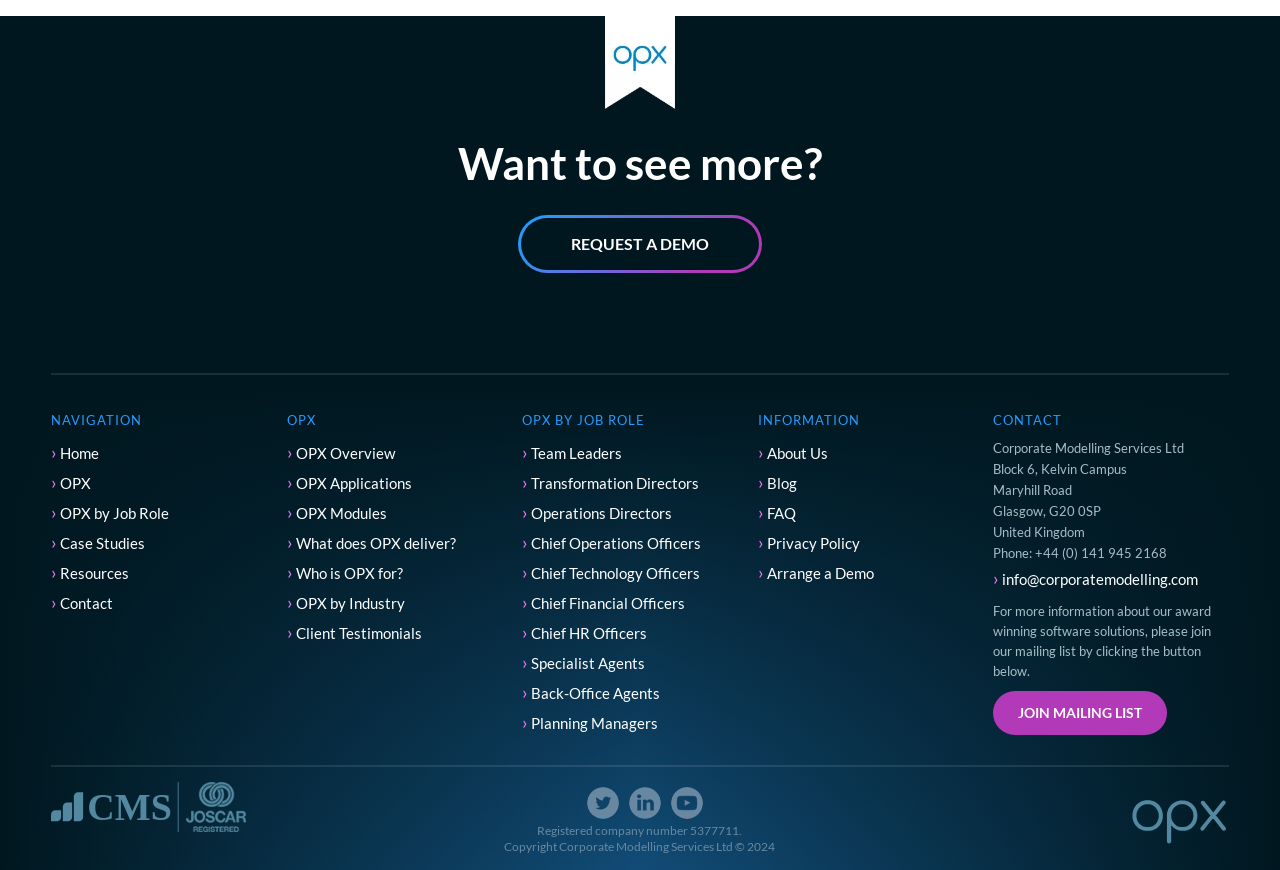Please answer the following question using a single word or phrase: 
What is the purpose of the 'REQUEST A DEMO' button?

To request a demo